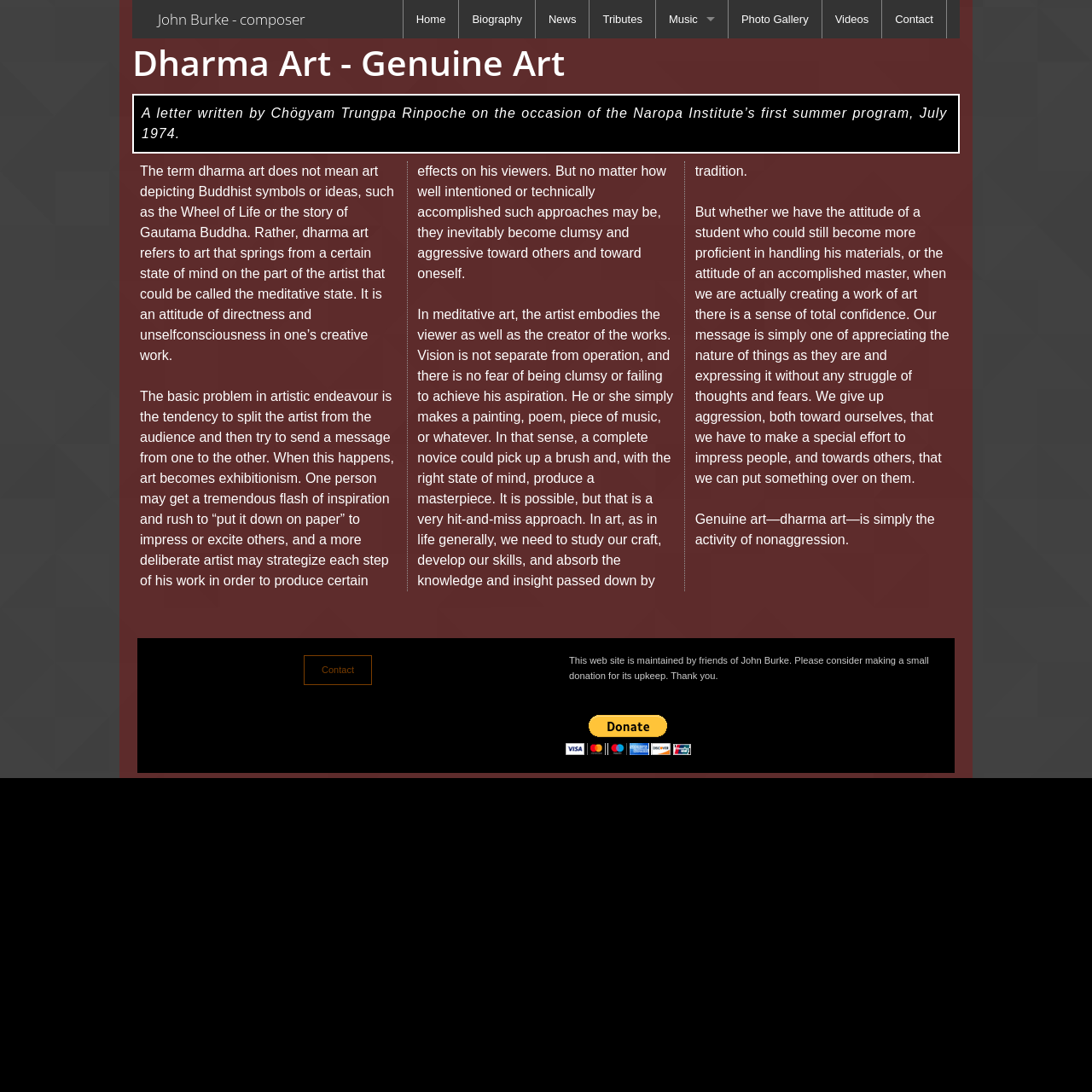What is the topic of the text?
Please provide a single word or phrase based on the screenshot.

Dharma Art